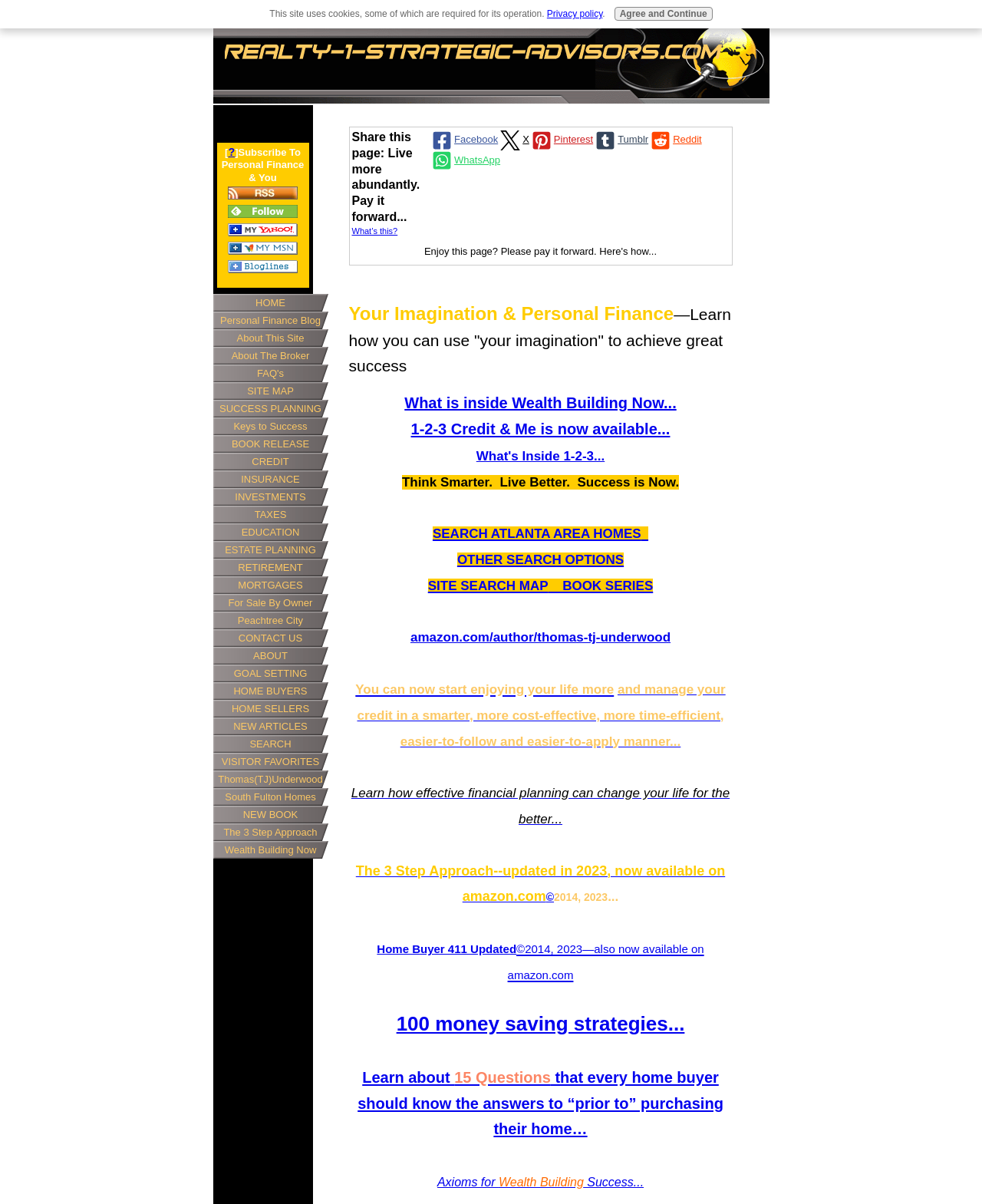Find the bounding box of the web element that fits this description: "ABOUT".

[0.217, 0.537, 0.334, 0.552]